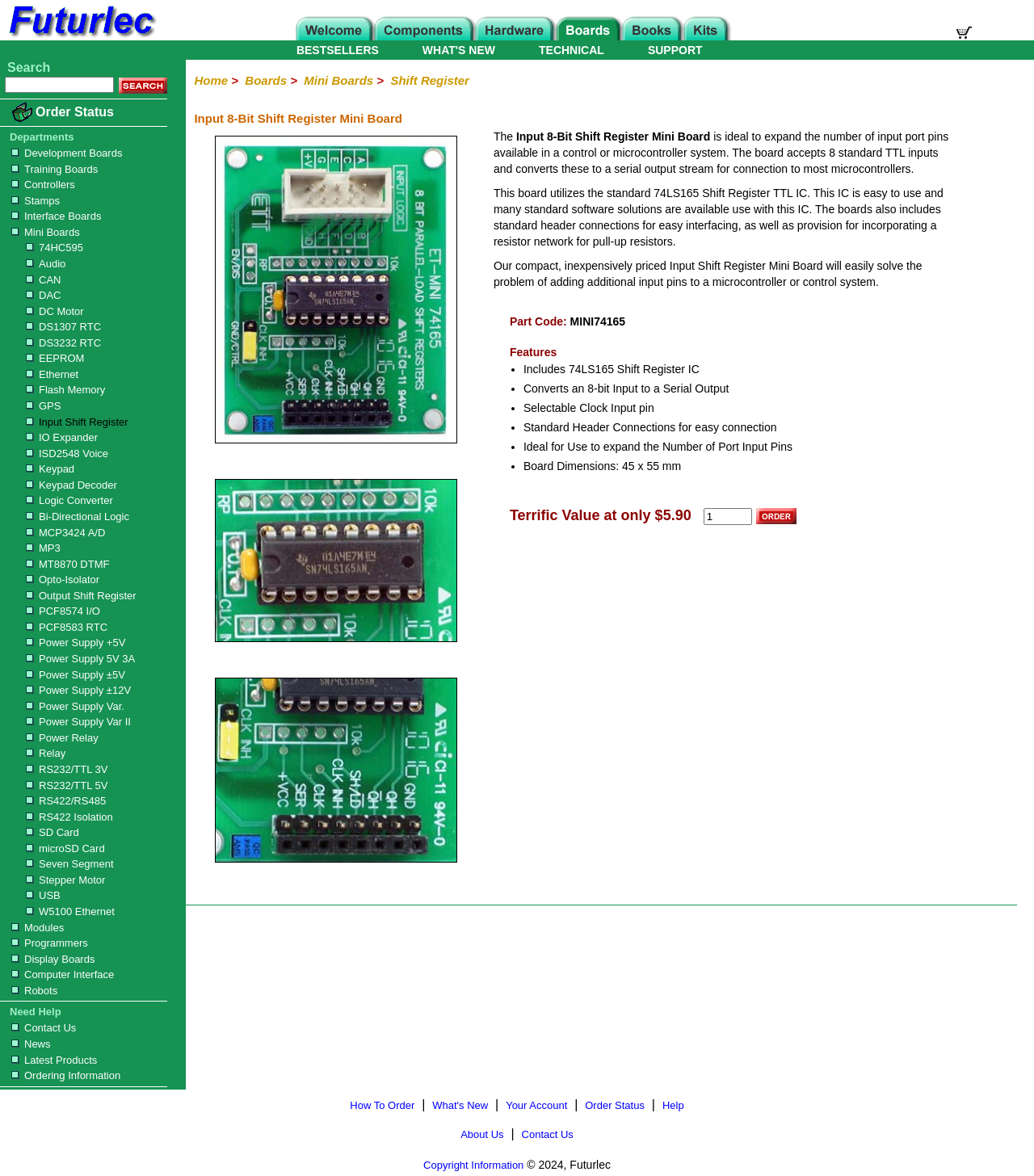Determine the bounding box coordinates of the UI element described by: "Boards".

[0.237, 0.062, 0.277, 0.074]